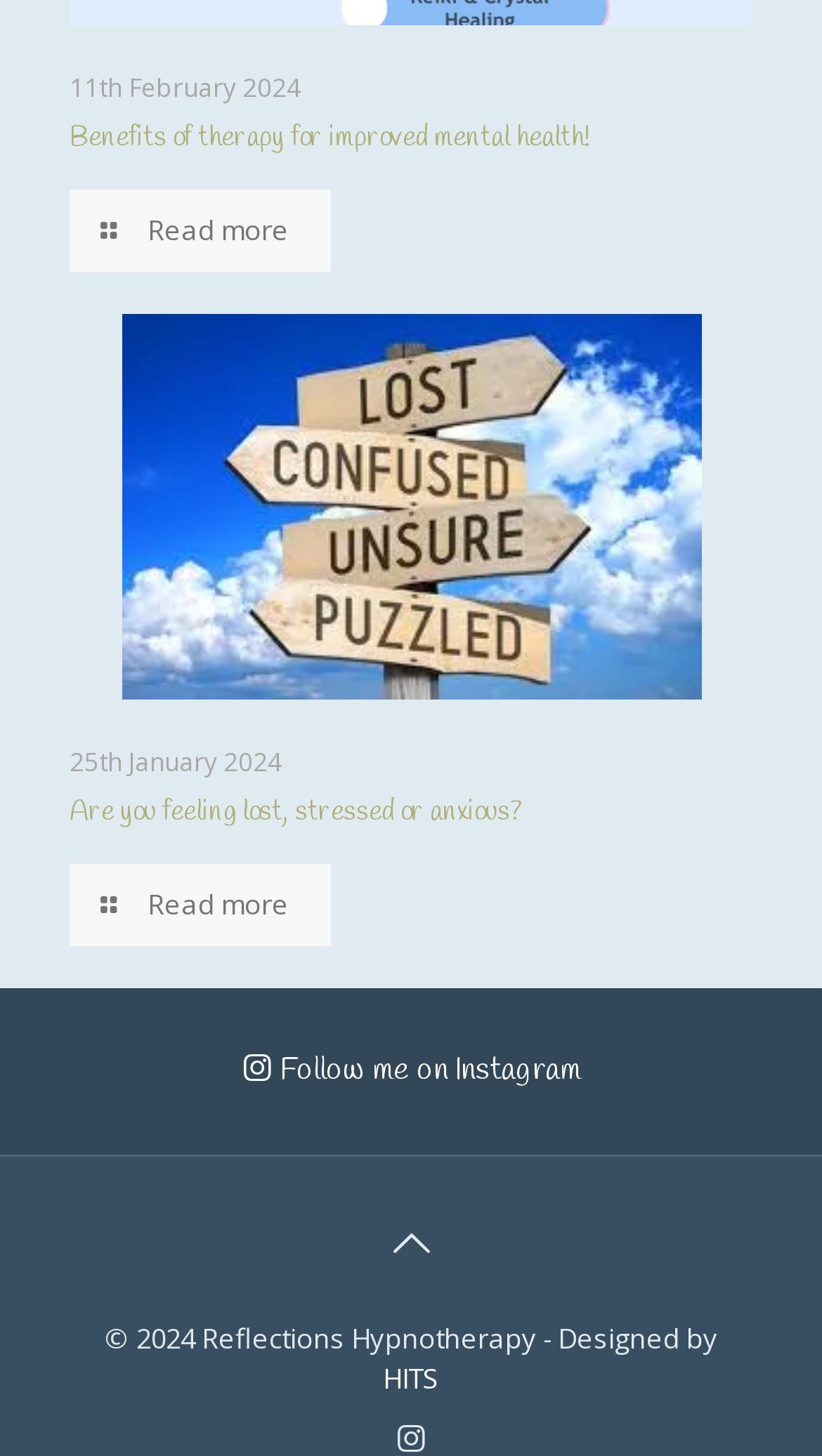Please locate the bounding box coordinates of the element's region that needs to be clicked to follow the instruction: "Click the link to follow on Instagram". The bounding box coordinates should be provided as four float numbers between 0 and 1, i.e., [left, top, right, bottom].

[0.34, 0.721, 0.706, 0.75]